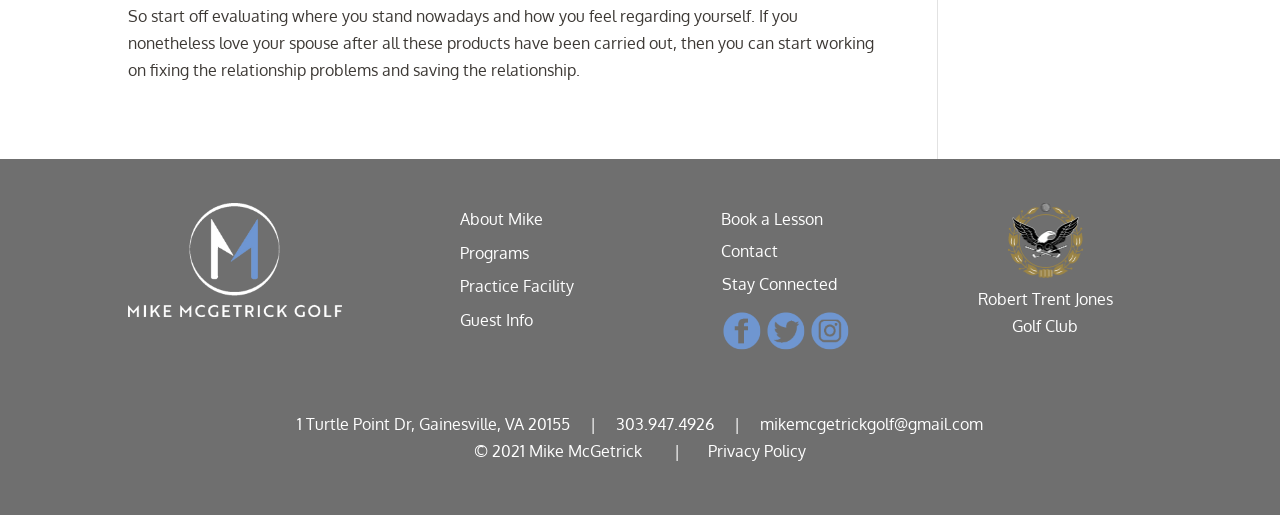Based on the image, please respond to the question with as much detail as possible:
What is the phone number of the golf club?

I found the answer by looking at the link element with the text '303.947.4926', which is likely to be the phone number of the golf club.